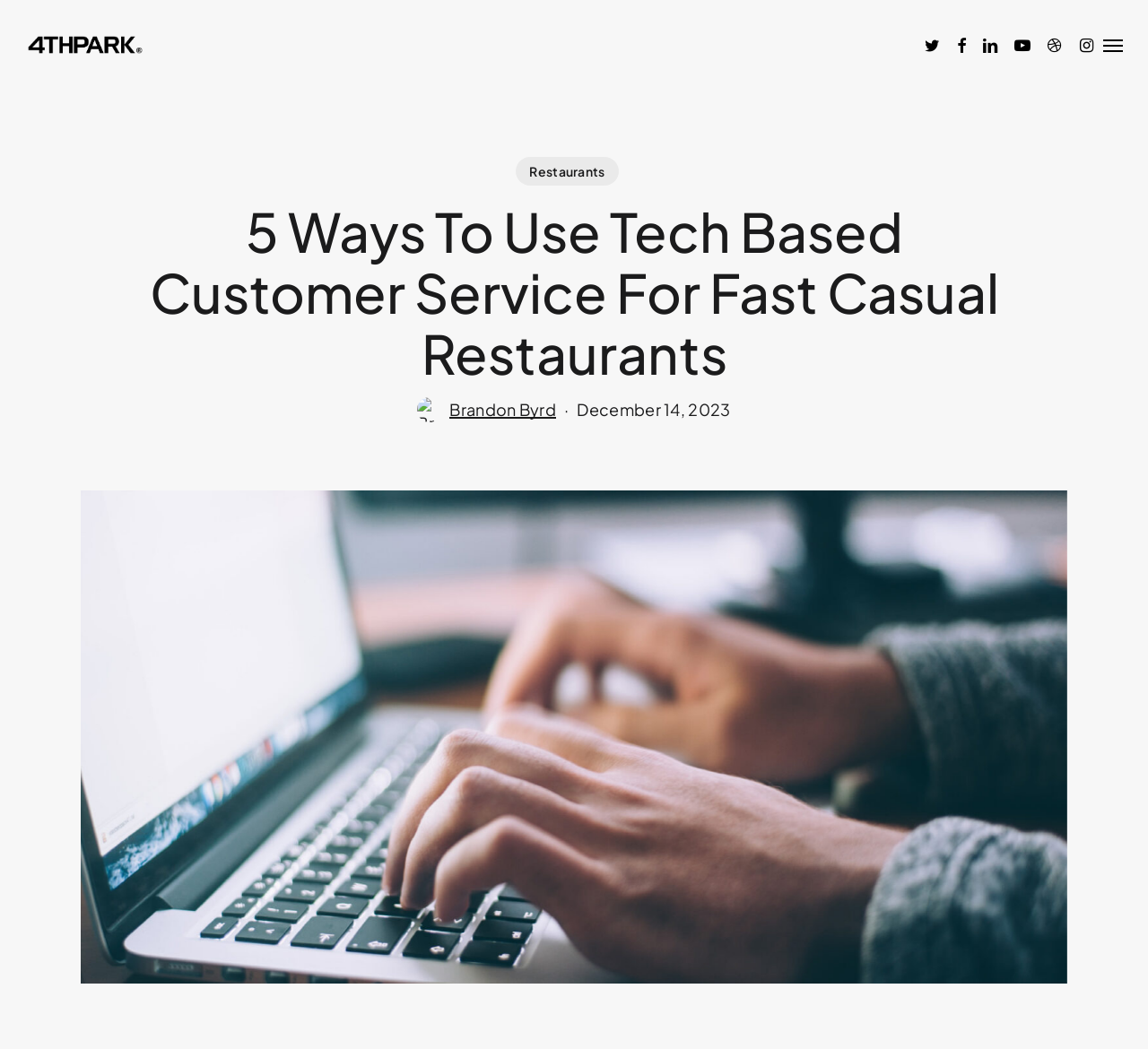Please locate the bounding box coordinates of the element's region that needs to be clicked to follow the instruction: "Click the navigation menu button". The bounding box coordinates should be provided as four float numbers between 0 and 1, i.e., [left, top, right, bottom].

[0.961, 0.0, 0.978, 0.085]